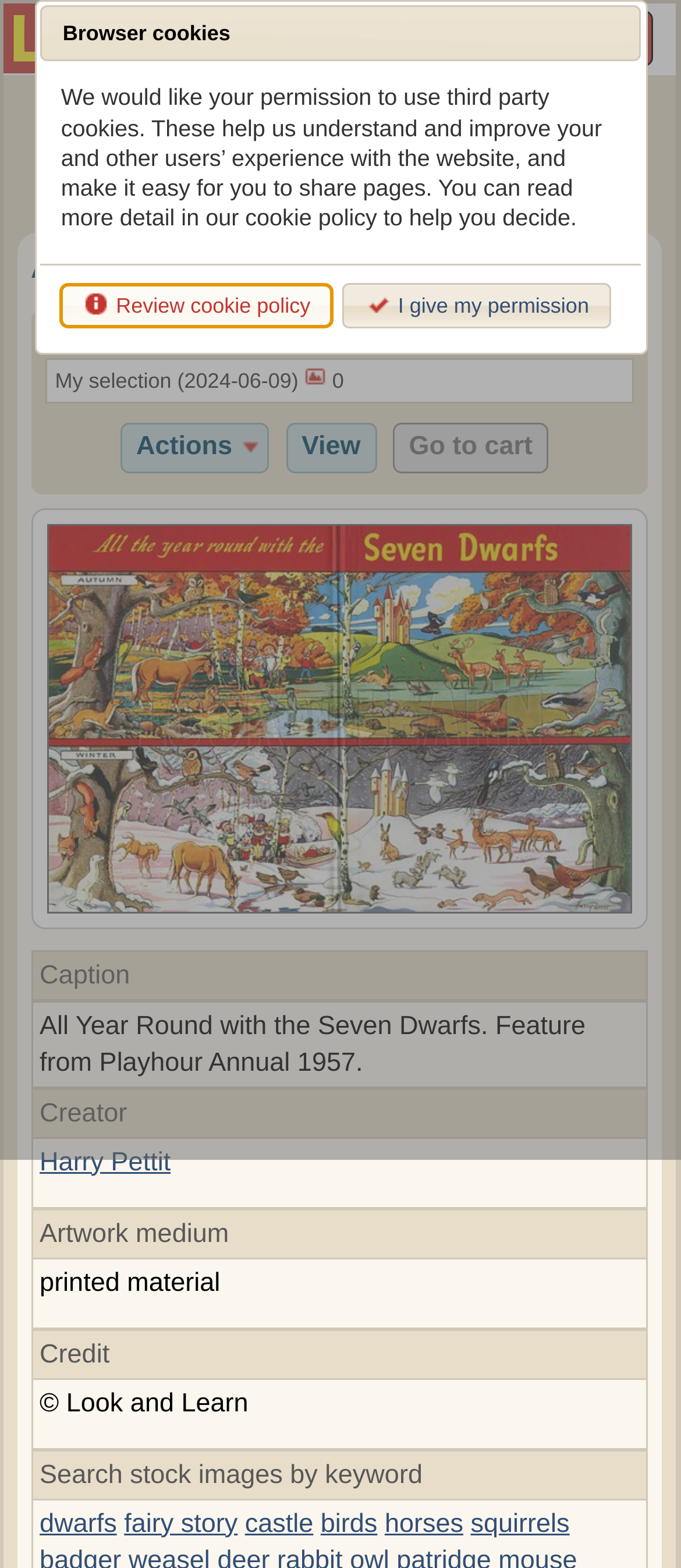Summarize the contents and layout of the webpage in detail.

This webpage is about a stock image of "All Year Round with the Seven Dwarfs. Feature from Playhour Annual 1957." from the Look and Learn History Picture Archive. At the top left, there is a link to the "Look and Learn History Picture Archive" accompanied by an image. Next to it, there is a link to "Download free images from public collections" with an image. 

Below these links, there are three navigation buttons: "First", "< Prev", and "Next >", which are aligned horizontally. 

On the top right, there are two links: "My selections" and "Help". 

The main content of the webpage is a heading "All Year Round with the Seven Dwarfs" followed by a description of the image, including its caption, creator, artwork medium, and credit. The image is displayed below the heading. 

To the left of the image, there are two vertical menus. The first menu has an item "My selection (2024-06-09) images 0" with a subitem "images". The second menu has an item "Actions" with a button "Actions". 

Below the image, there are three buttons: "View", "Go to cart", and a dropdown menu with options to view the image details. 

At the bottom of the webpage, there are several links to search stock images by keyword, including "dwarfs", "fairy story", "castle", "birds", "horses", and "squirrels". 

A dialog box "Browser cookies" is displayed at the top of the webpage, asking for permission to use third-party cookies. It includes a description of the cookies, a button to review the cookie policy, and a button to give permission.